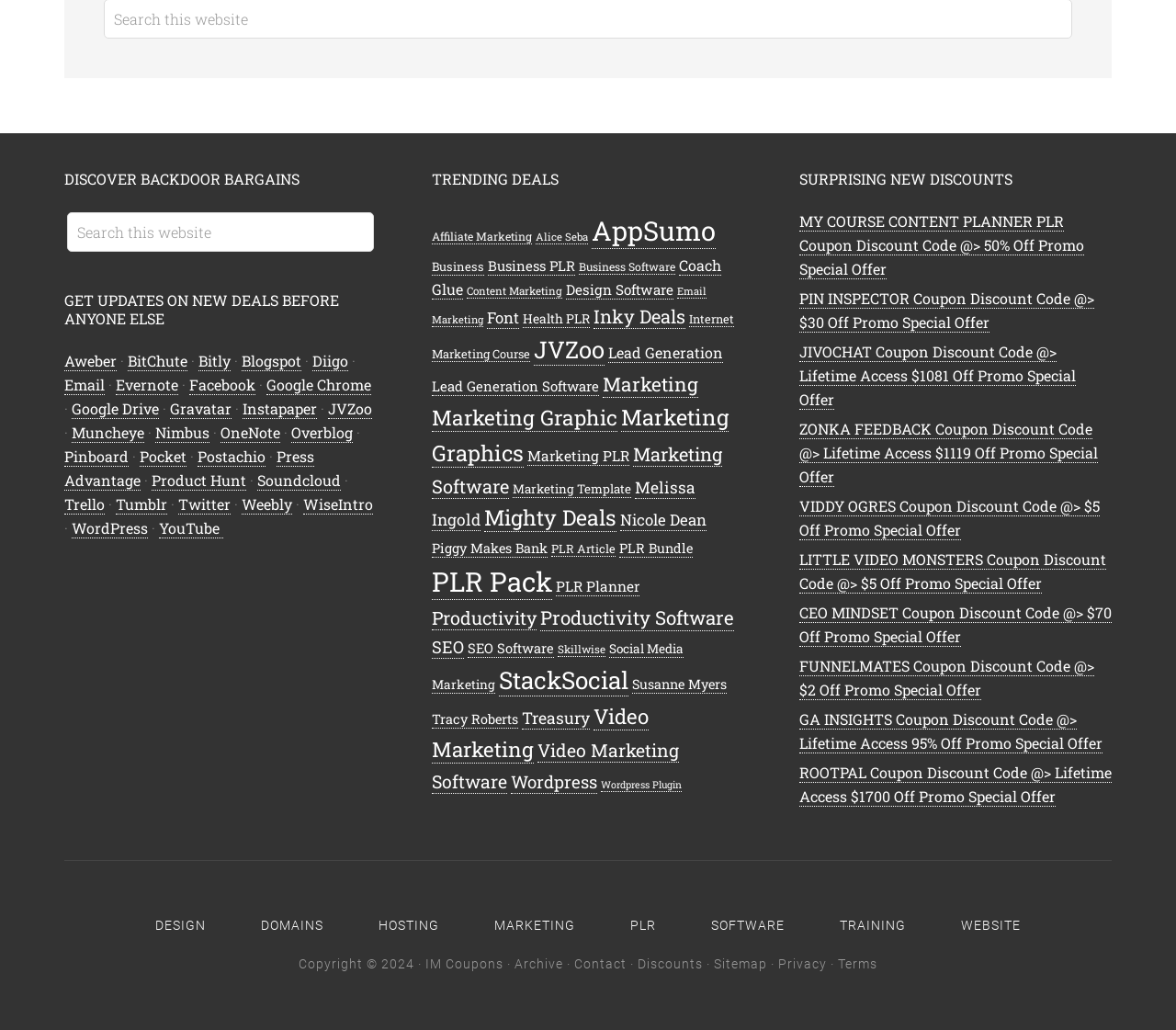Use one word or a short phrase to answer the question provided: 
What is the name of the author with 100 items?

Melissa Ingold